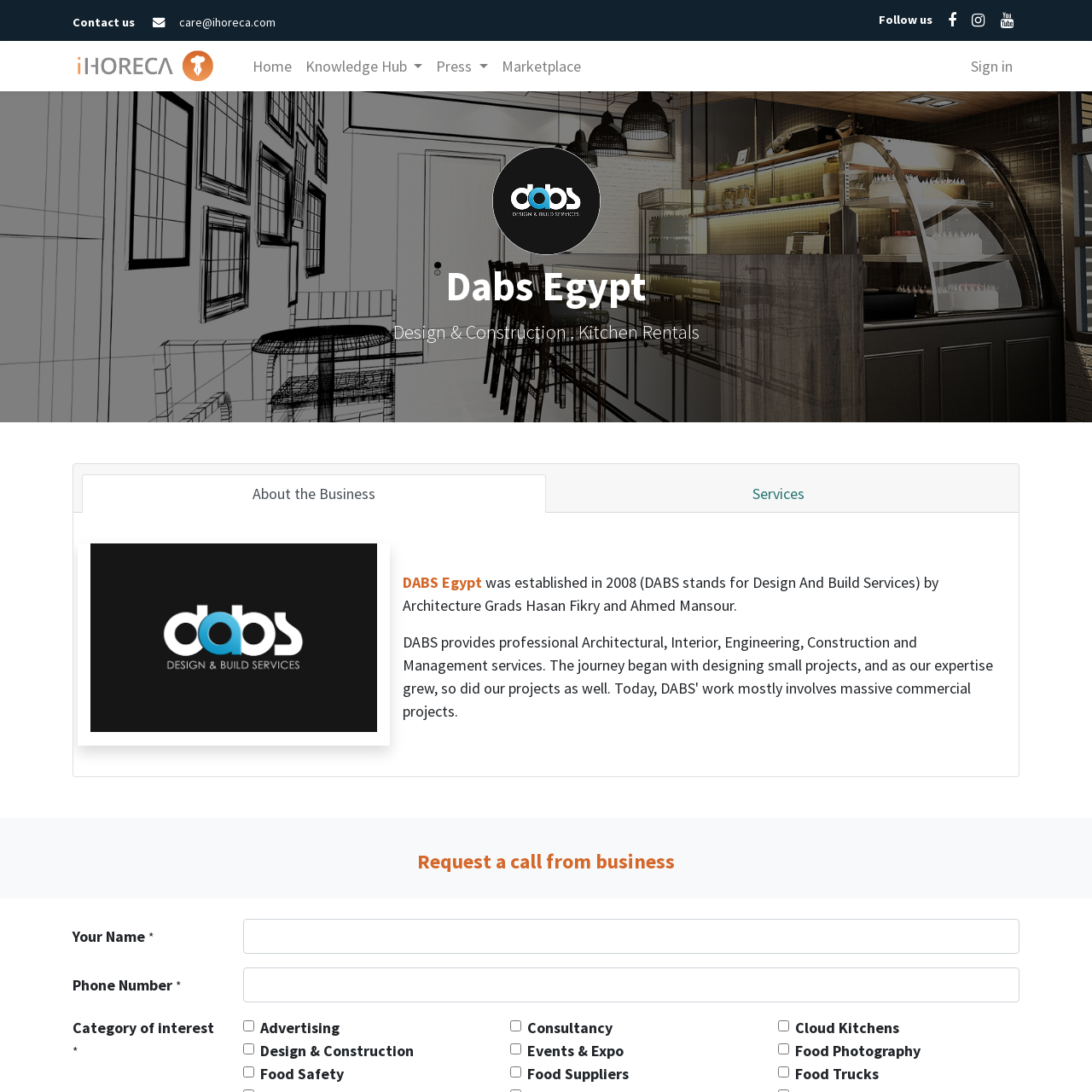Determine the bounding box coordinates of the target area to click to execute the following instruction: "Follow us on social media."

[0.805, 0.011, 0.854, 0.025]